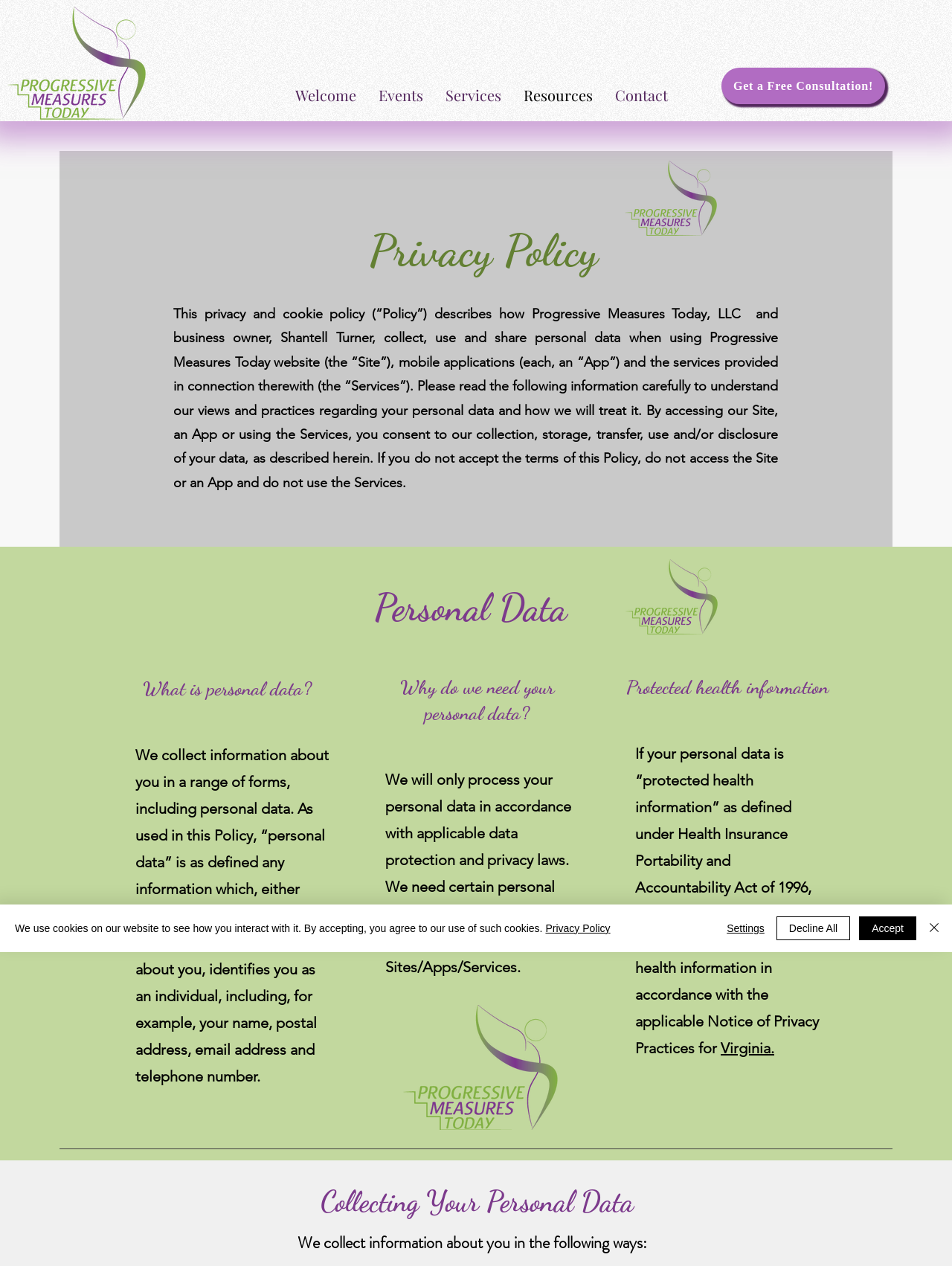Find the bounding box coordinates of the area that needs to be clicked in order to achieve the following instruction: "Click the 'Welcome' link". The coordinates should be specified as four float numbers between 0 and 1, i.e., [left, top, right, bottom].

[0.298, 0.065, 0.386, 0.082]